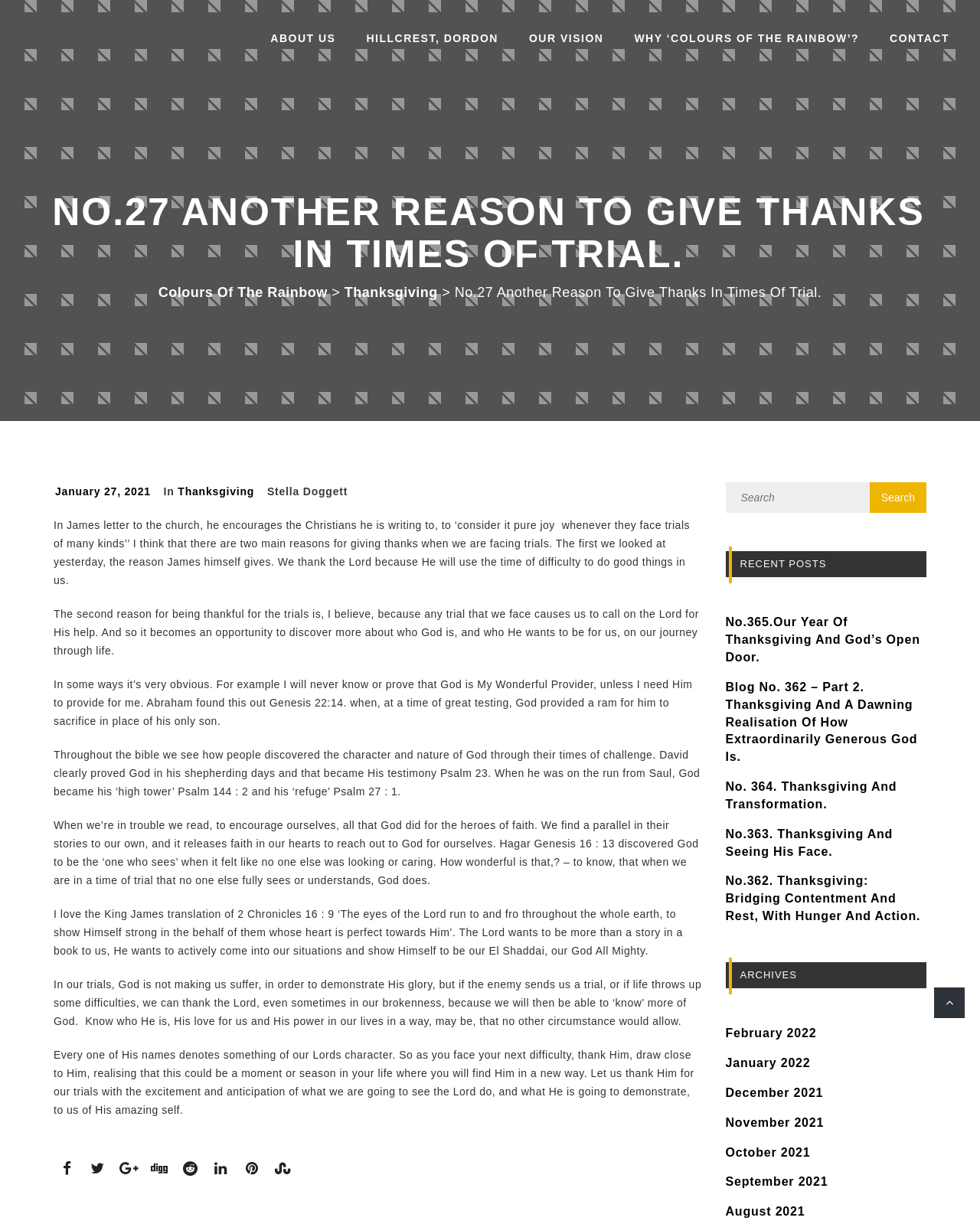Identify the bounding box coordinates for the UI element described by the following text: "December 2021". Provide the coordinates as four float numbers between 0 and 1, in the format [left, top, right, bottom].

[0.74, 0.887, 0.84, 0.898]